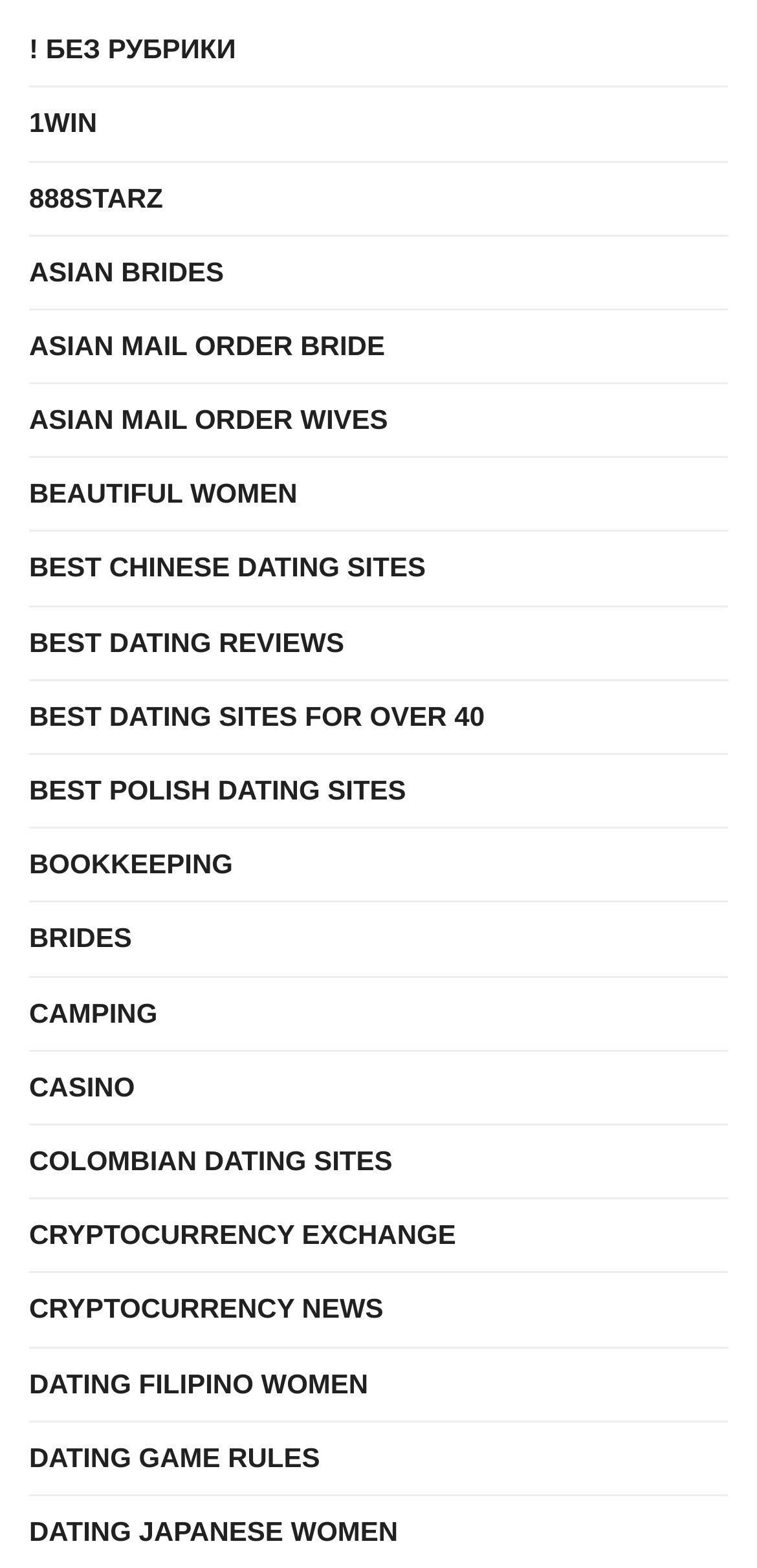What is the last link on the webpage?
Using the visual information, reply with a single word or short phrase.

DATING JAPANESE WOMEN